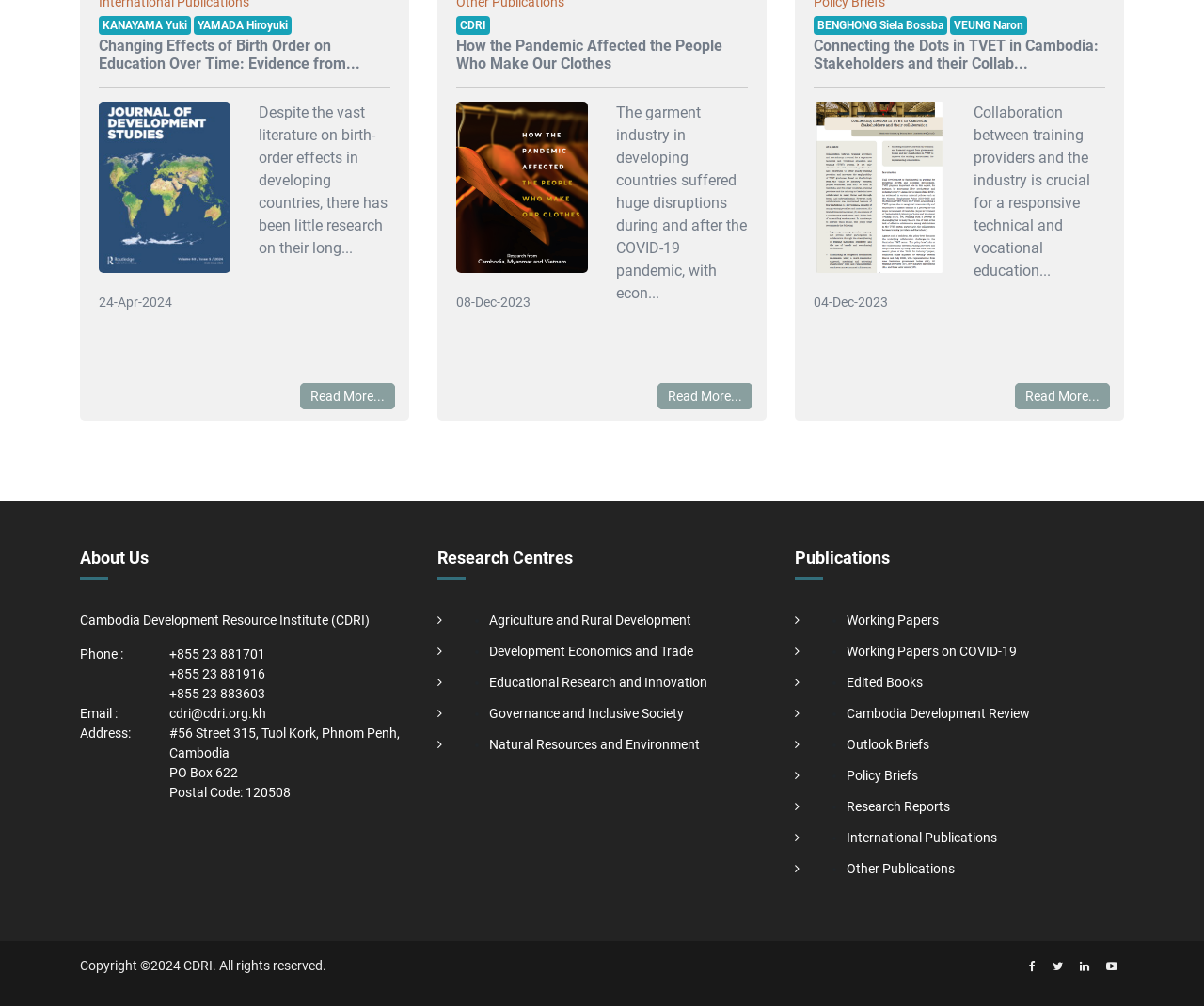Identify the bounding box coordinates of the region that should be clicked to execute the following instruction: "Read more about 'Changing Effects of Birth Order on Education Over Time: Evidence from...'".

[0.249, 0.381, 0.328, 0.407]